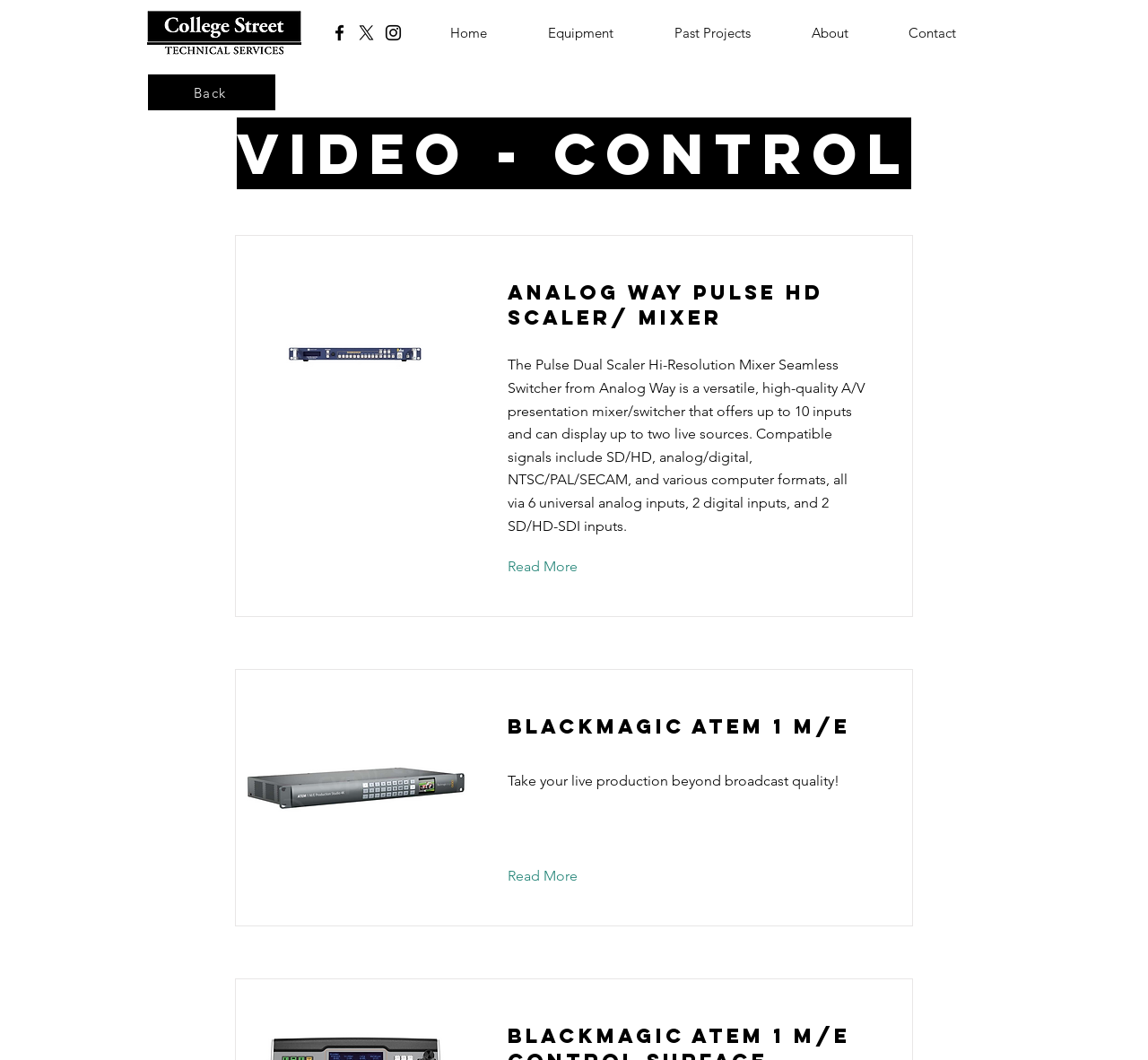Please identify the bounding box coordinates of the element on the webpage that should be clicked to follow this instruction: "Click the College Street Technical Services CIC logo". The bounding box coordinates should be given as four float numbers between 0 and 1, formatted as [left, top, right, bottom].

[0.128, 0.01, 0.262, 0.052]